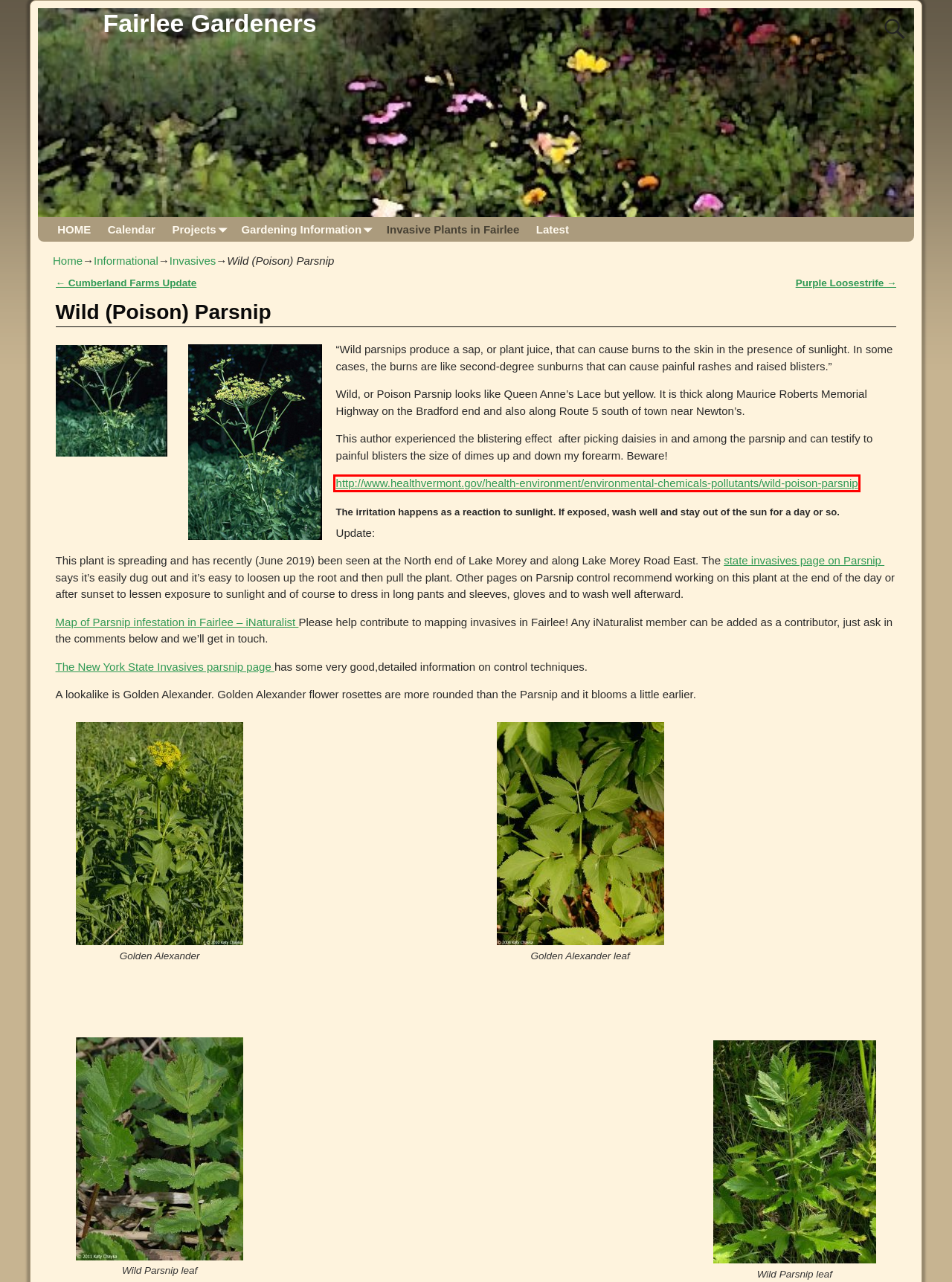Review the screenshot of a webpage which includes a red bounding box around an element. Select the description that best fits the new webpage once the element in the bounding box is clicked. Here are the candidates:
A. Calendar – Fairlee Gardeners
B. Invasives – Fairlee Gardeners
C. Latest – Fairlee Gardeners
D. Wild parsnip | Vermont Invasives
E. Cumberland Farms Update – Fairlee Gardeners
F. Poisonous Plants in Vermont | Vermont Department of Health
G. Purple Loosestrife – Fairlee Gardeners
H. Informational – Fairlee Gardeners

F